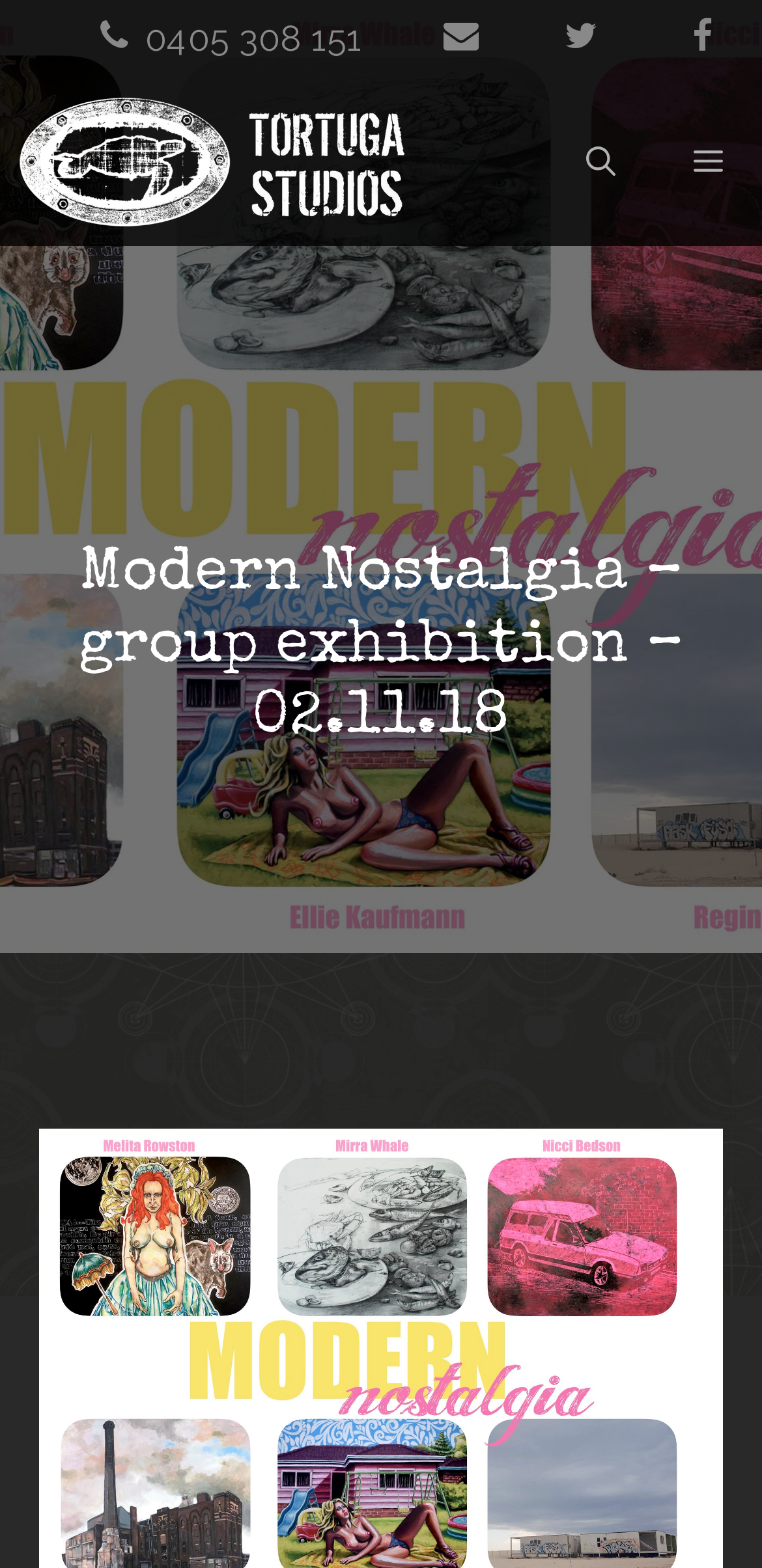Provide the bounding box coordinates of the HTML element this sentence describes: "Menu".

[0.859, 0.05, 1.0, 0.157]